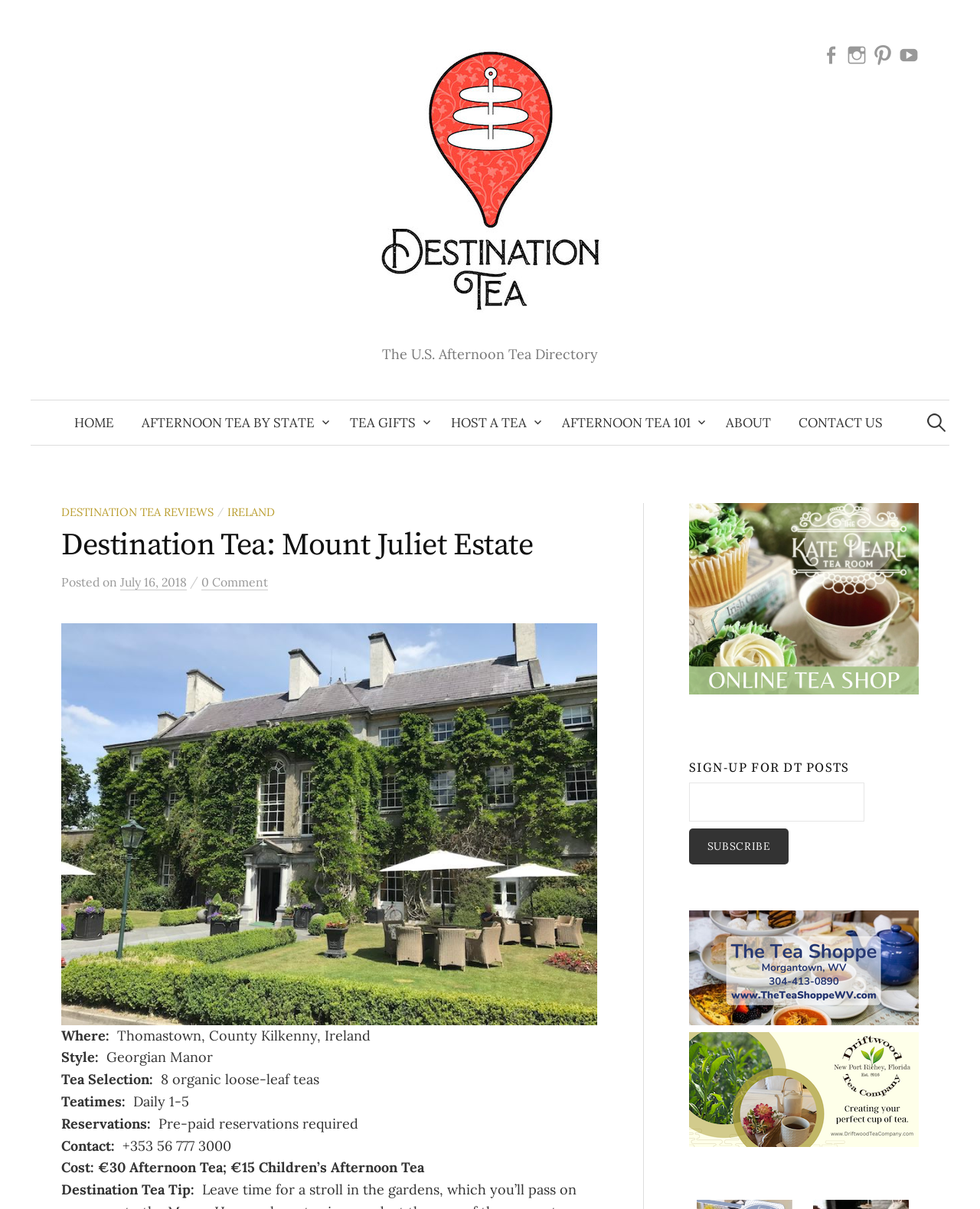Pinpoint the bounding box coordinates of the area that must be clicked to complete this instruction: "Subscribe to Destination Tea posts".

[0.703, 0.685, 0.805, 0.715]